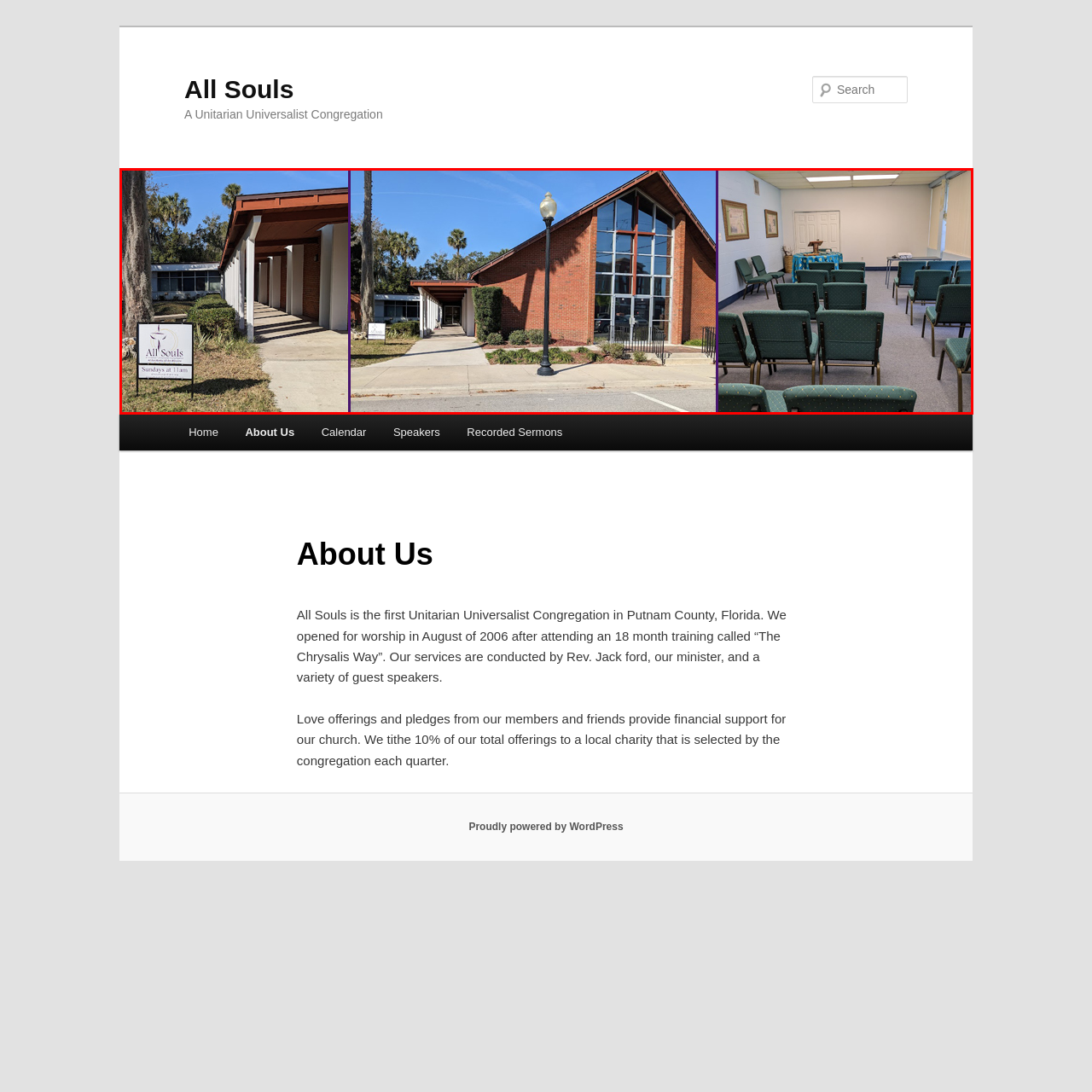Observe the image within the red bounding box carefully and provide an extensive answer to the following question using the visual cues: What type of trees are flanking the church?

The image shows neatly trimmed bushes and palm trees flanking the church, adding to its modern and welcoming architecture.